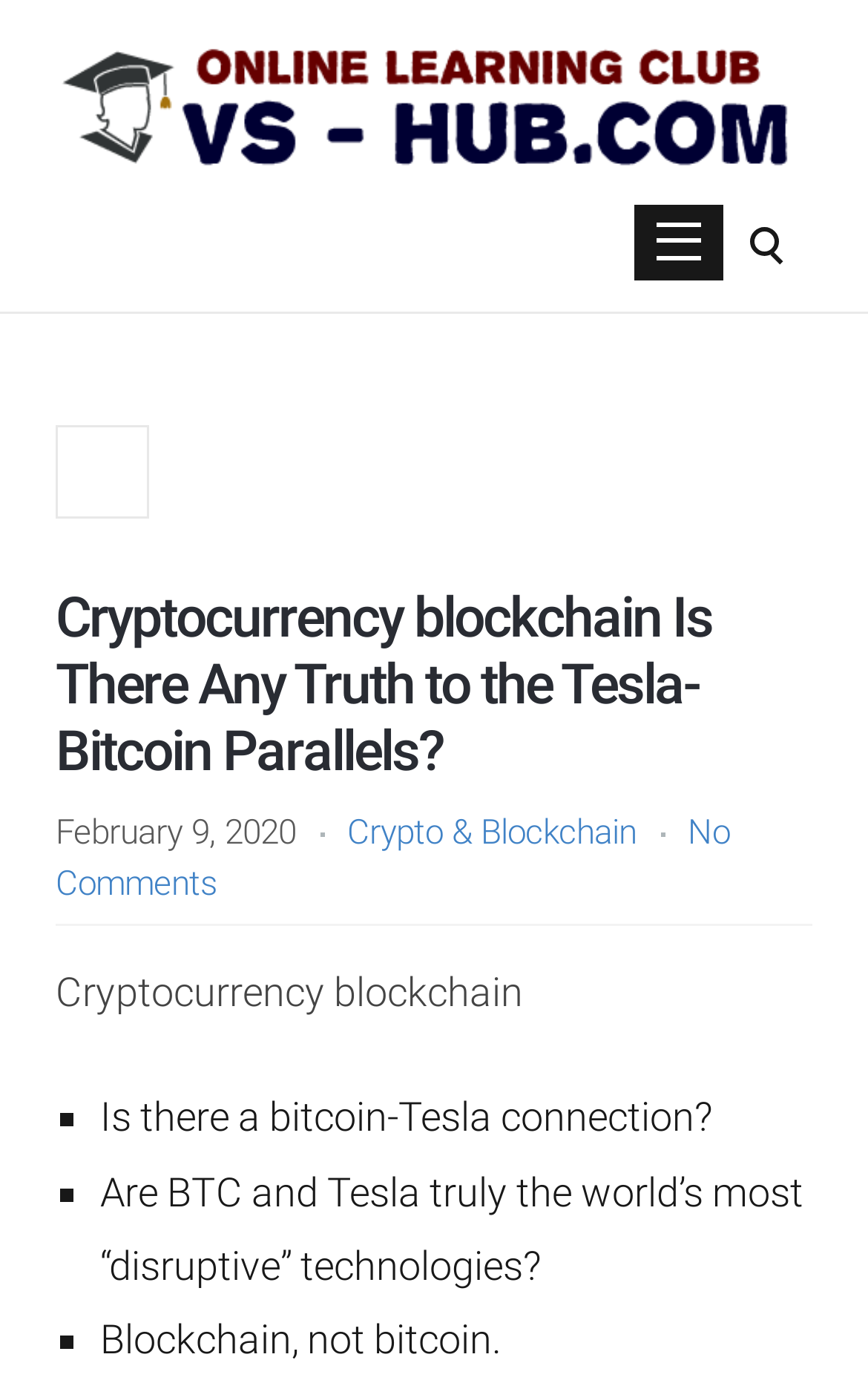What is the category of the article?
From the details in the image, answer the question comprehensively.

I found the category of the article by looking at the link element with the content 'Crypto & Blockchain' which is located below the date of the article and above the link 'No Comments'.